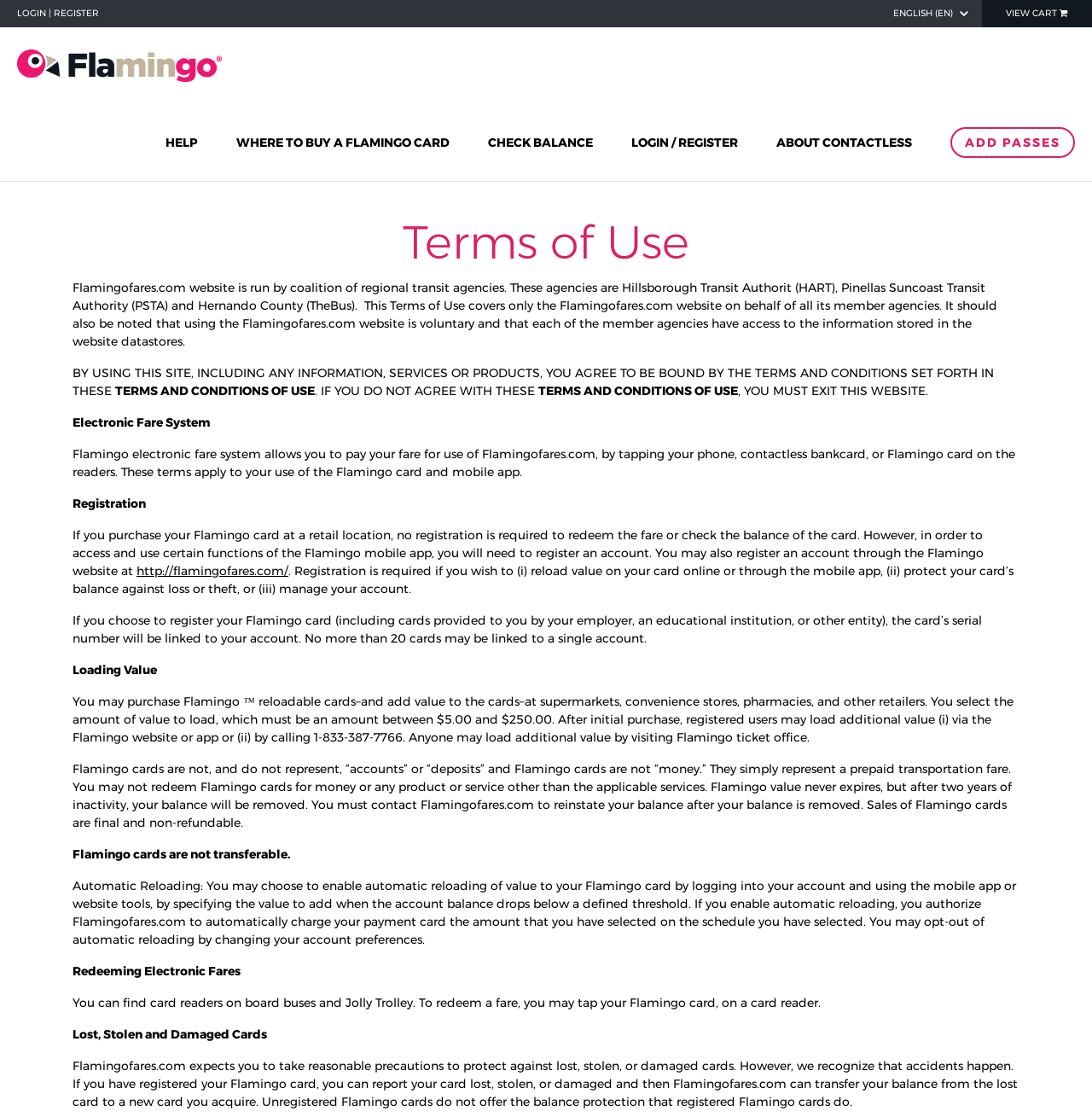Provide your answer in one word or a succinct phrase for the question: 
What is the website about?

Flamingo Fares